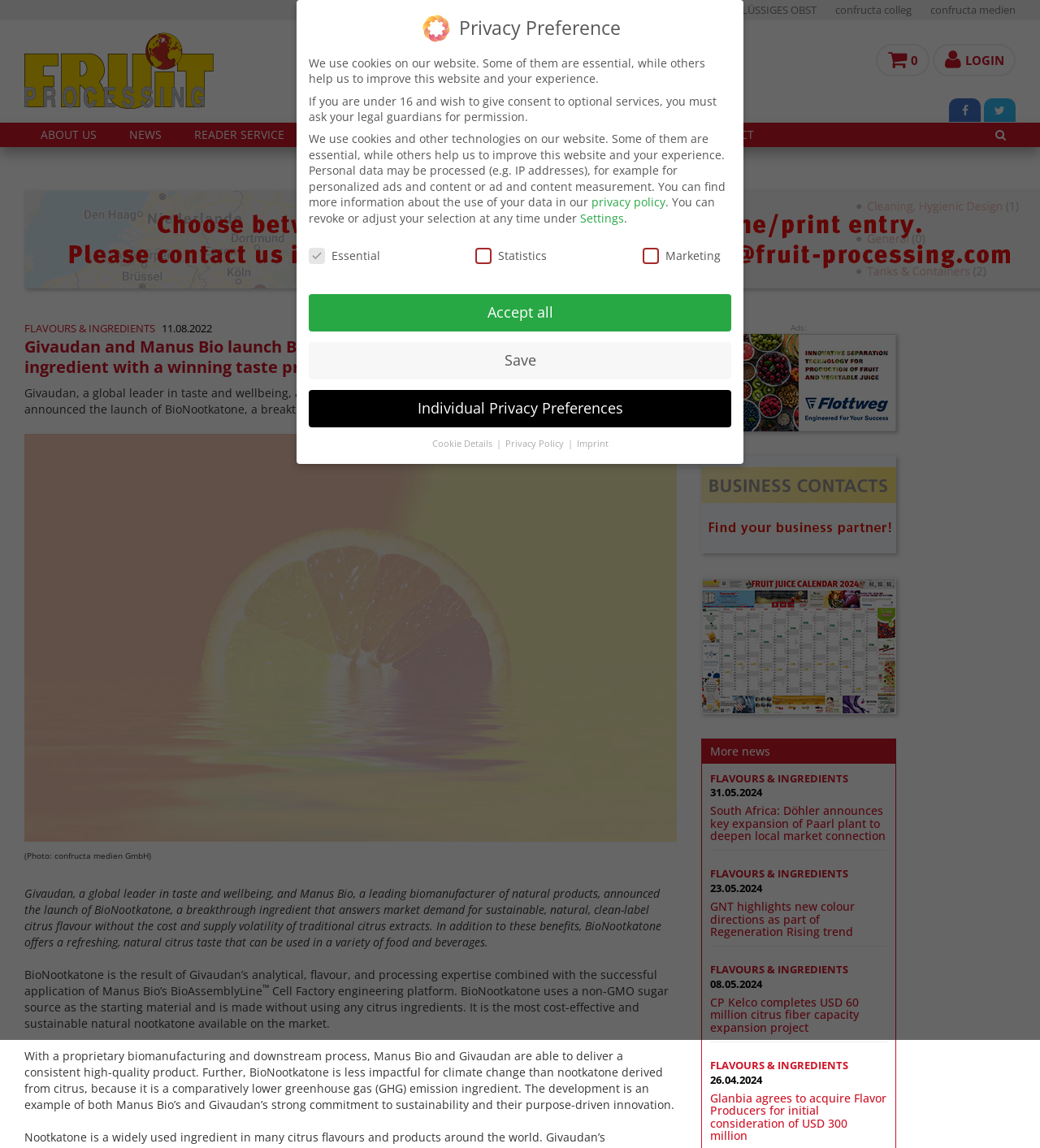Locate the bounding box coordinates of the area that needs to be clicked to fulfill the following instruction: "Learn more about 'Flottweg SE'". The coordinates should be in the format of four float numbers between 0 and 1, namely [left, top, right, bottom].

[0.674, 0.291, 0.862, 0.375]